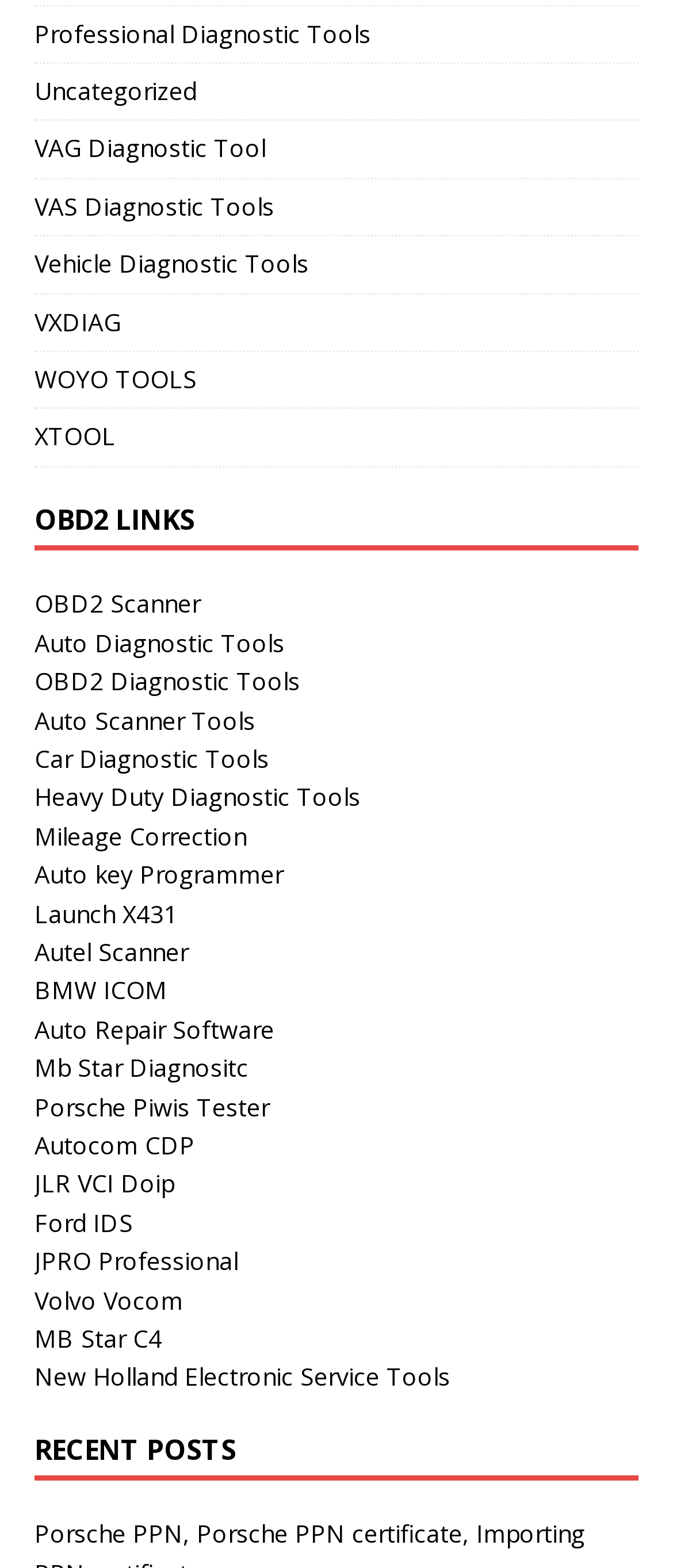Identify the bounding box coordinates of the part that should be clicked to carry out this instruction: "Click on Professional Diagnostic Tools".

[0.051, 0.004, 0.949, 0.04]